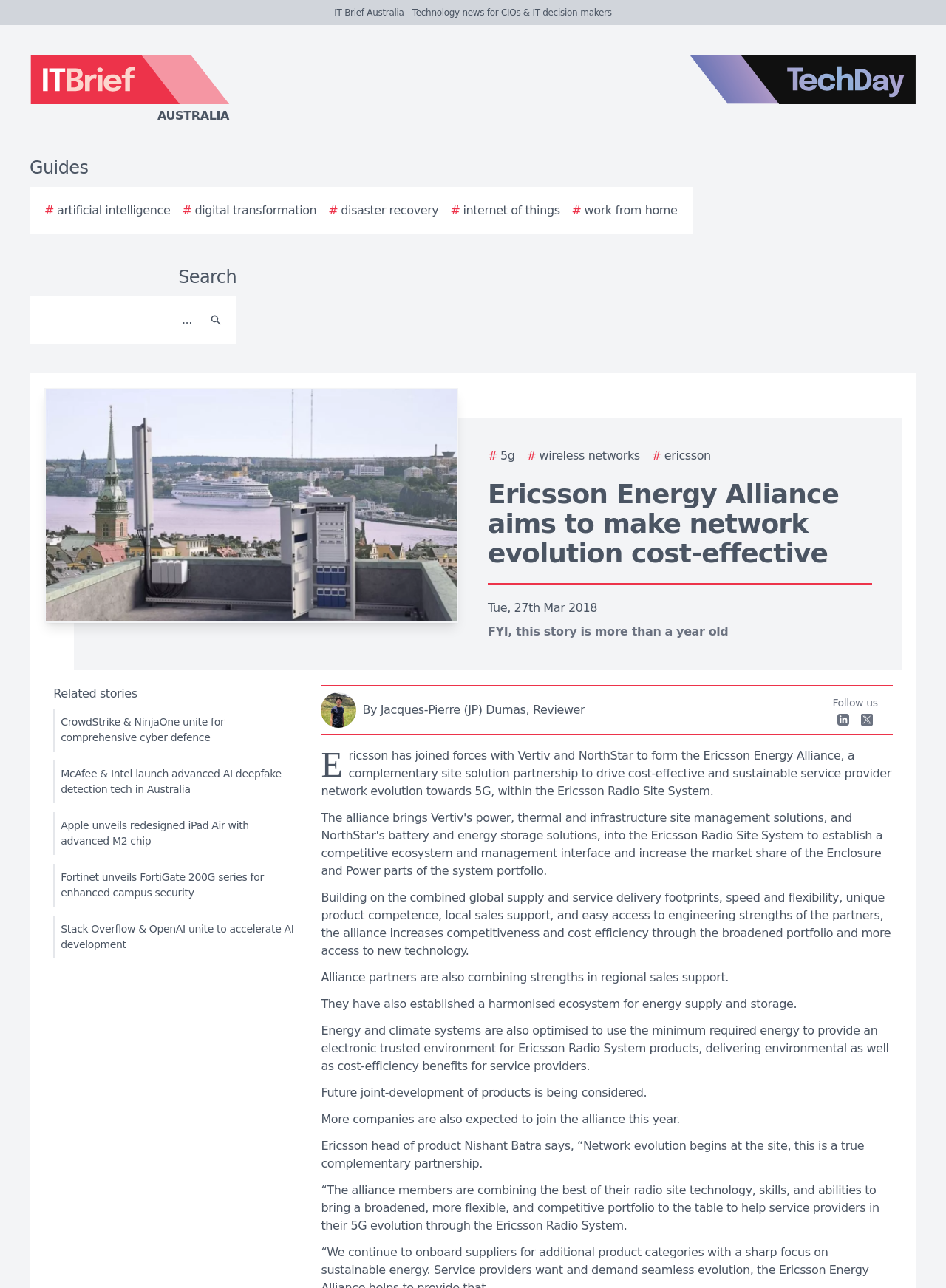Identify the bounding box coordinates of the clickable region required to complete the instruction: "listen to StarTalk Radio". The coordinates should be given as four float numbers within the range of 0 and 1, i.e., [left, top, right, bottom].

None